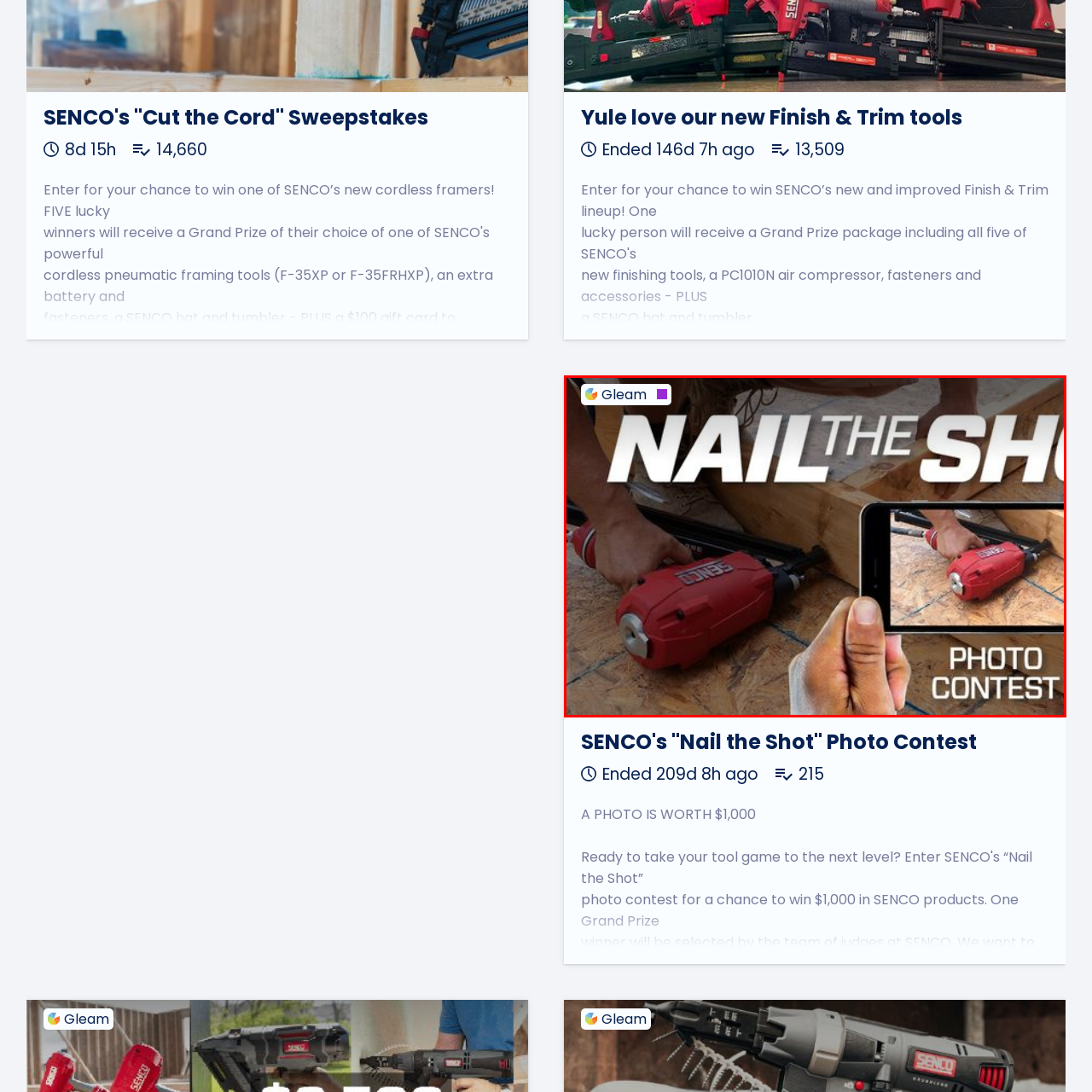What is the name of the contest promoted in the image?
Please interpret the image highlighted by the red bounding box and offer a detailed explanation based on what you observe visually.

The bold text 'NAIL THE SHOT' is prominently displayed in the image, promoting the contest and encouraging viewers to take their best photos for a chance to win valuable prizes.